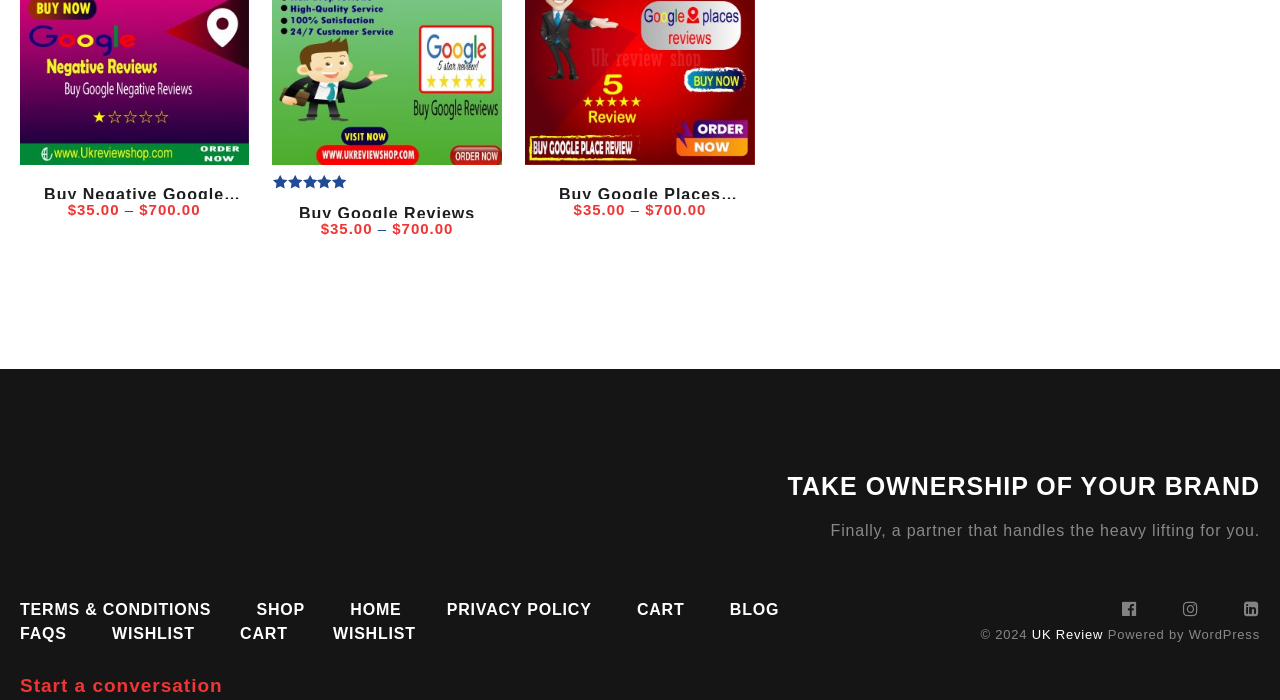Can you pinpoint the bounding box coordinates for the clickable element required for this instruction: "Add Buy Google Places Reviews to wishlist"? The coordinates should be four float numbers between 0 and 1, i.e., [left, top, right, bottom].

[0.282, 0.197, 0.309, 0.247]